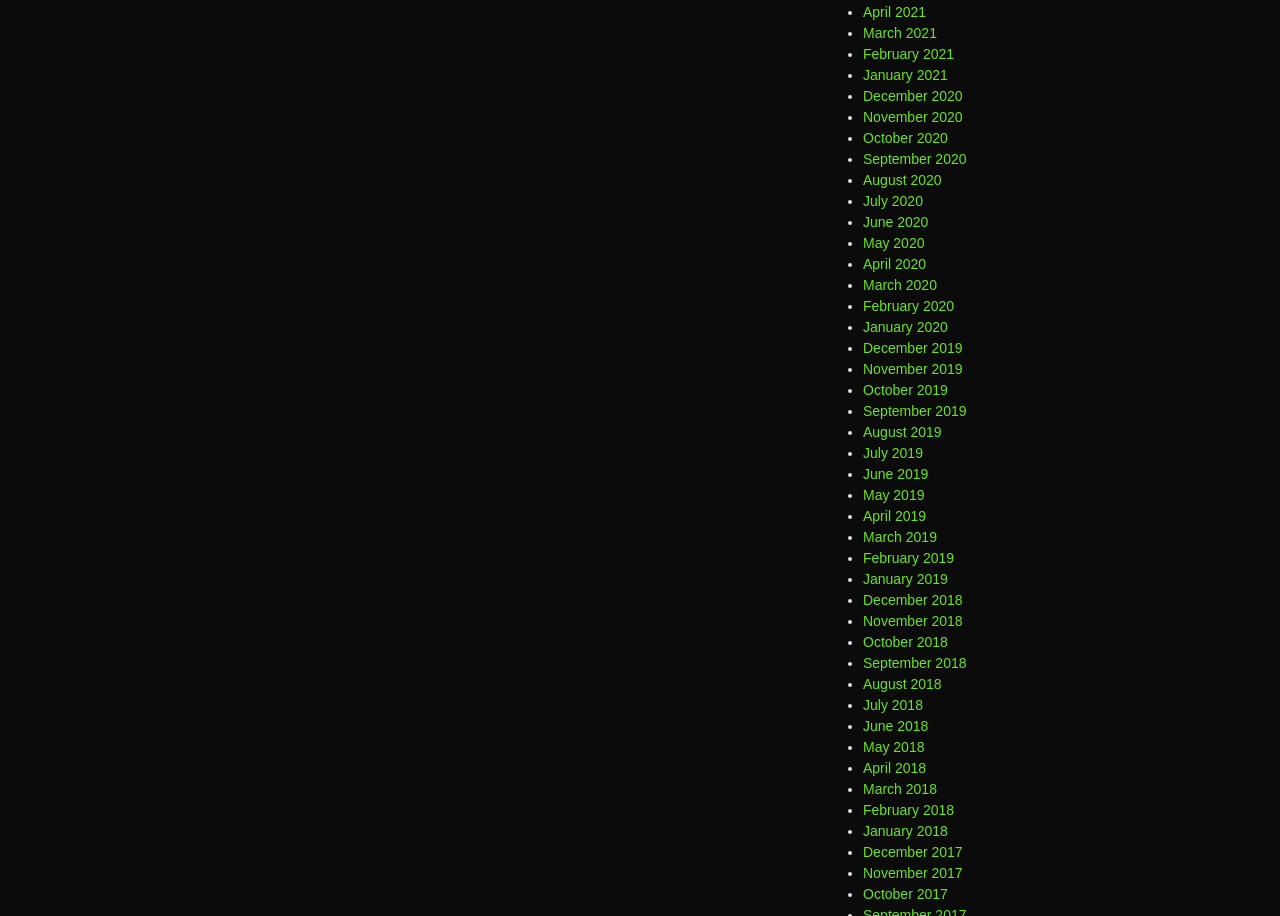Identify the bounding box coordinates for the UI element described by the following text: "March 2021". Provide the coordinates as four float numbers between 0 and 1, in the format [left, top, right, bottom].

[0.674, 0.028, 0.732, 0.045]